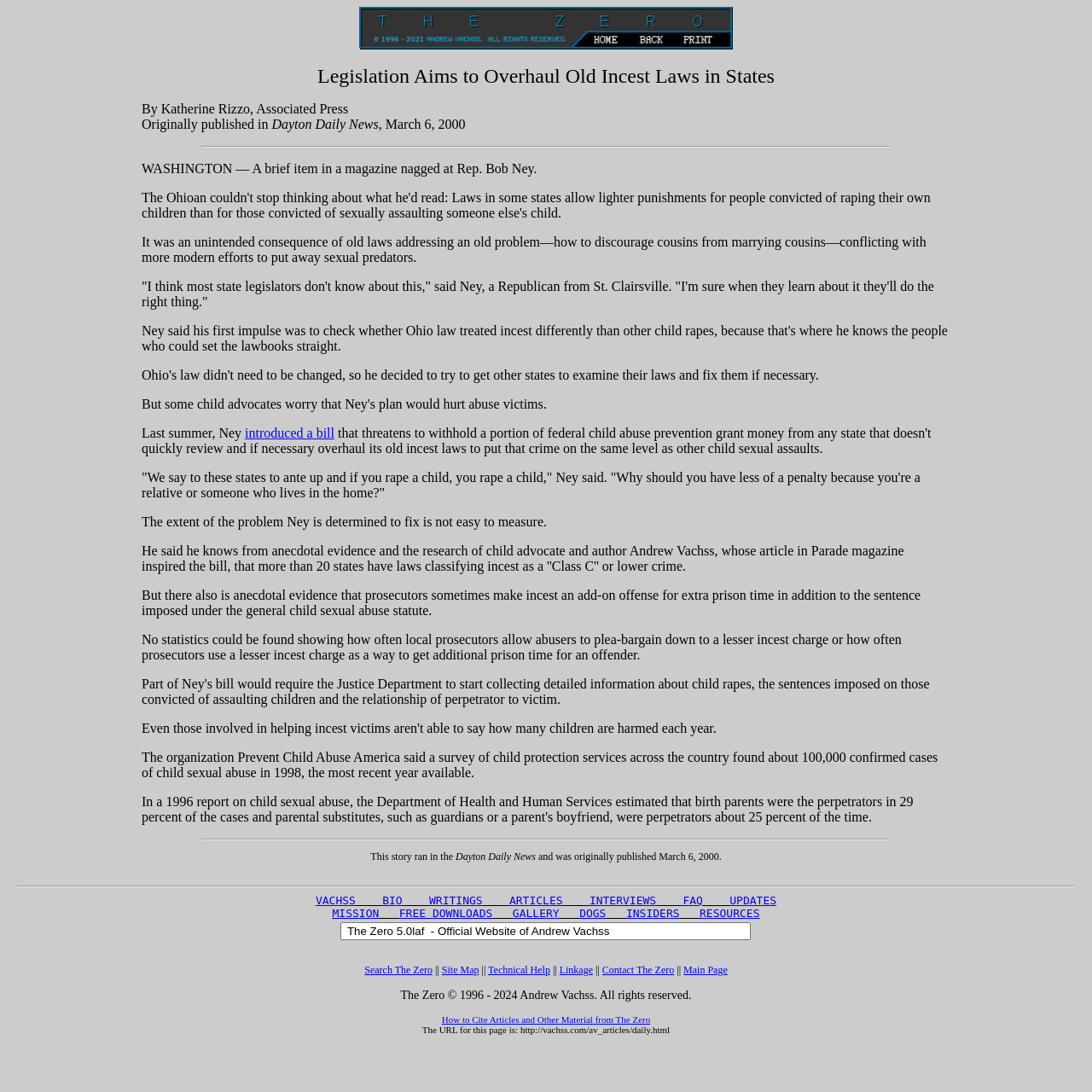What is the title of the article?
Refer to the image and give a detailed answer to the question.

The title of the article can be found at the top of the webpage, which is 'Legislation Aims to Overhaul Old Incest Laws in States'.